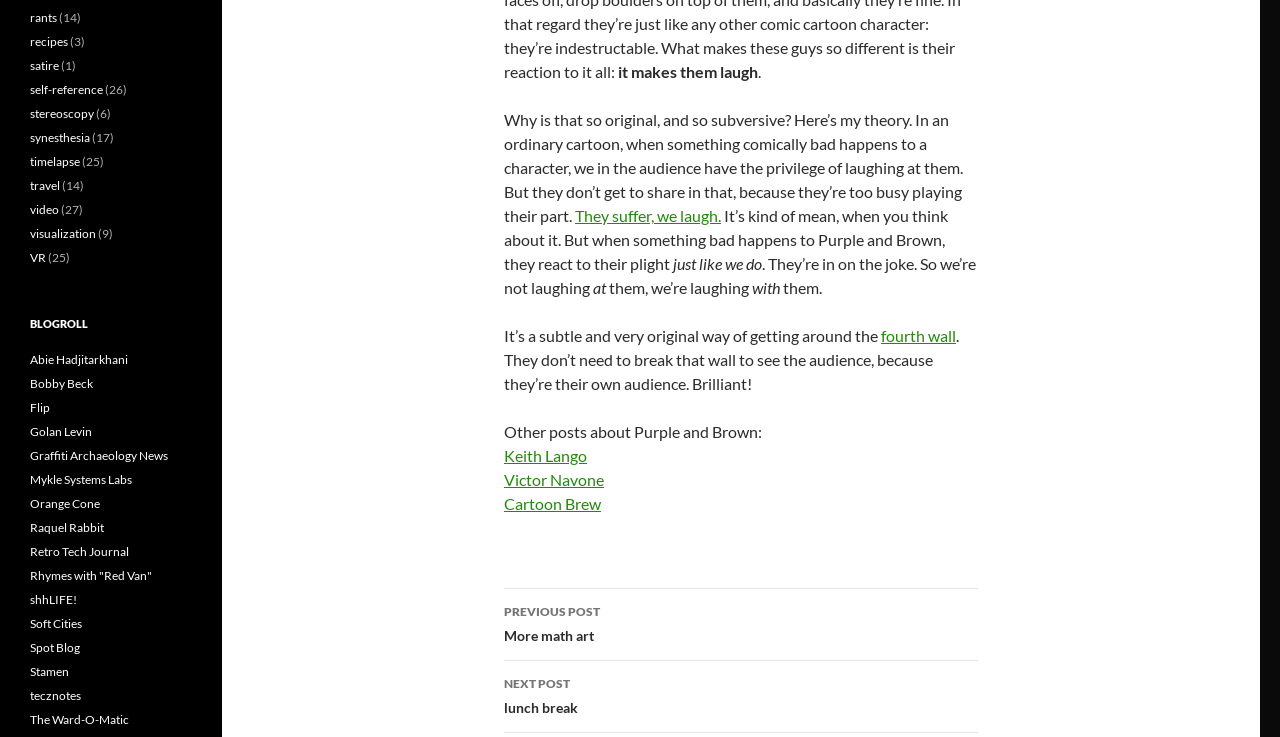How many categories are there in the sidebar?
Make sure to answer the question with a detailed and comprehensive explanation.

The categories can be found in the sidebar of the webpage, which lists 14 categories, including 'rants', 'recipes', 'satire', and others.